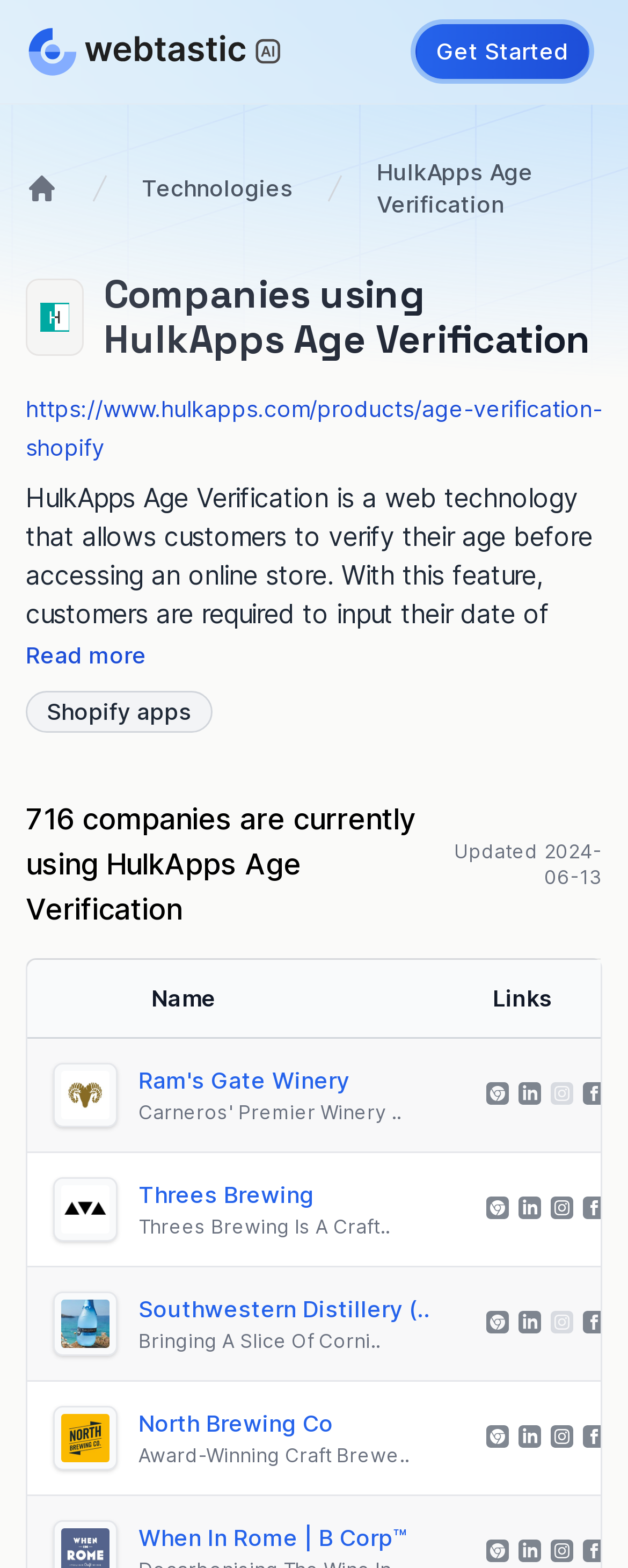Summarize the webpage with a detailed and informative caption.

This webpage is about HulkApps Age Verification, a web technology that allows customers to verify their age before accessing an online store. At the top left corner, there is a Webtastic.ai logo, and next to it, a "Get Started" link. Below the logo, there is a navigation breadcrumb with links to "Home", "Technologies", and "HulkApps Age Verification". 

The main content of the page is divided into two sections. The first section has a heading "HulkApps Age Verification Companies using HulkApps Age Verification" and an image related to HulkApps Age Verification. Below the heading, there is a paragraph explaining what HulkApps Age Verification is and its purpose. The paragraph is followed by a "Read more" link and a link to "Shopify apps". 

The second section has a heading "716 companies are currently using HulkApps Age Verification" and an updated timestamp "2024-06-13". Below the heading, there is a table with multiple rows, each representing a company that uses HulkApps Age Verification. Each row has a logo, company name, and multiple links to the company's website and social media profiles. The table has a total of 716 rows, but only a few are visible on the initial page load.